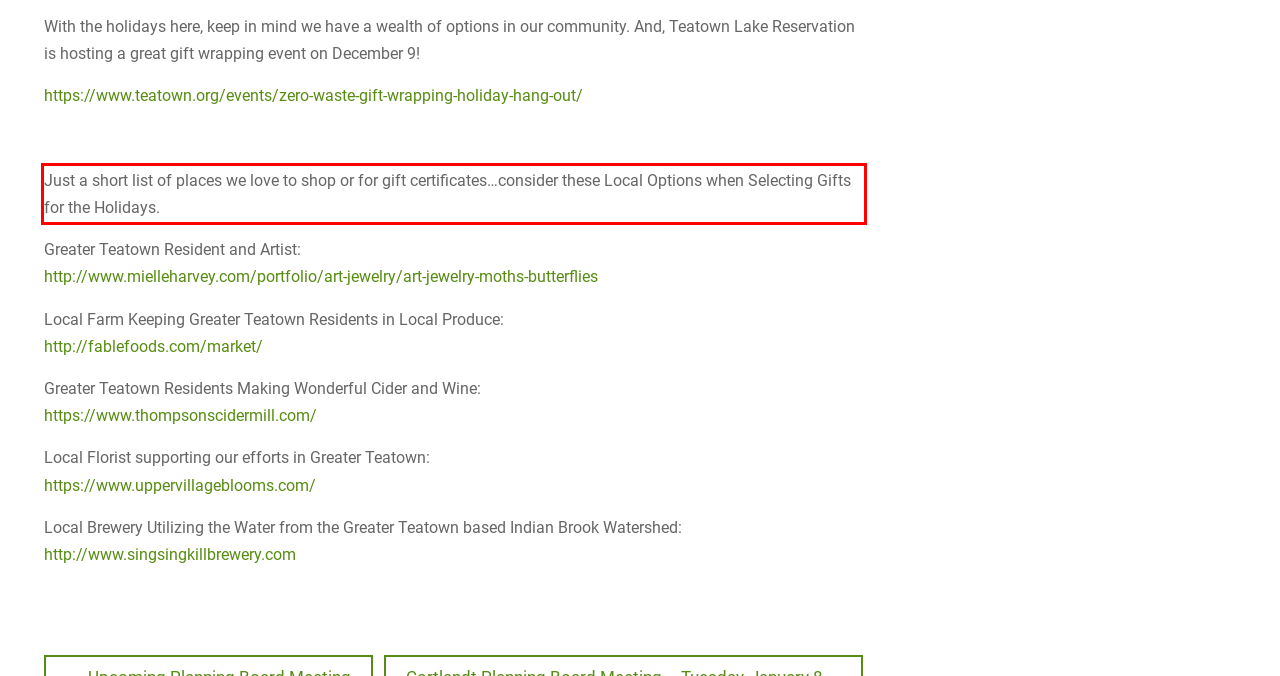Using the provided screenshot of a webpage, recognize and generate the text found within the red rectangle bounding box.

Just a short list of places we love to shop or for gift certificates…consider these Local Options when Selecting Gifts for the Holidays.